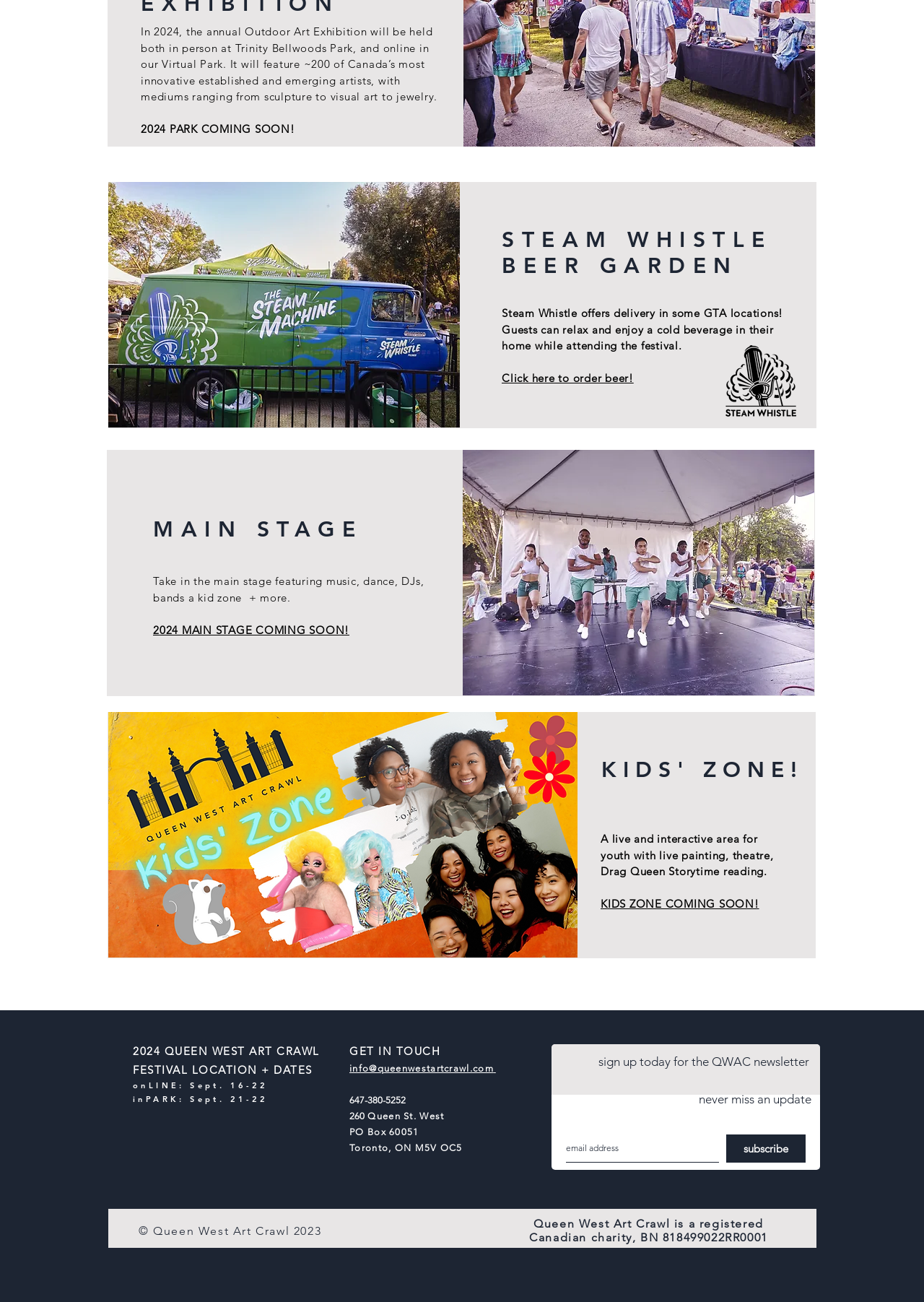Bounding box coordinates are given in the format (top-left x, top-left y, bottom-right x, bottom-right y). All values should be floating point numbers between 0 and 1. Provide the bounding box coordinate for the UI element described as: KIDS ZONE COMING SOON!

[0.65, 0.689, 0.821, 0.699]